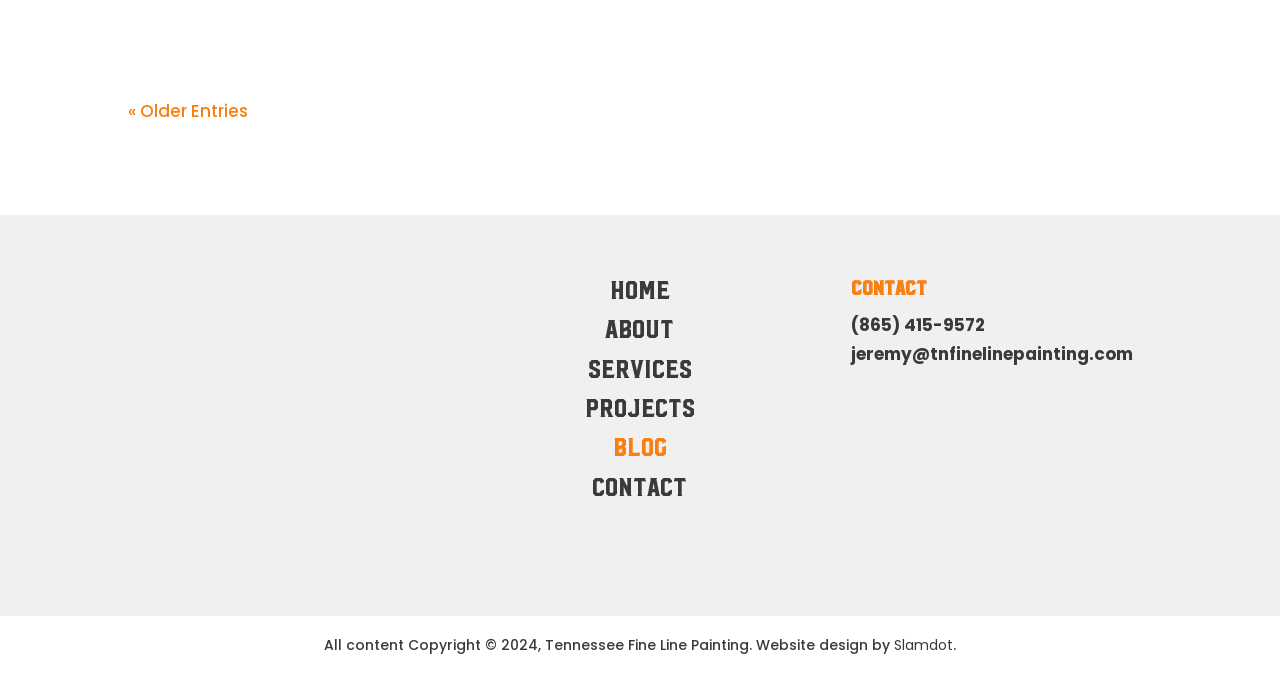Respond to the following question with a brief word or phrase:
What is the company name mentioned in the copyright text?

Tennessee Fine Line Painting